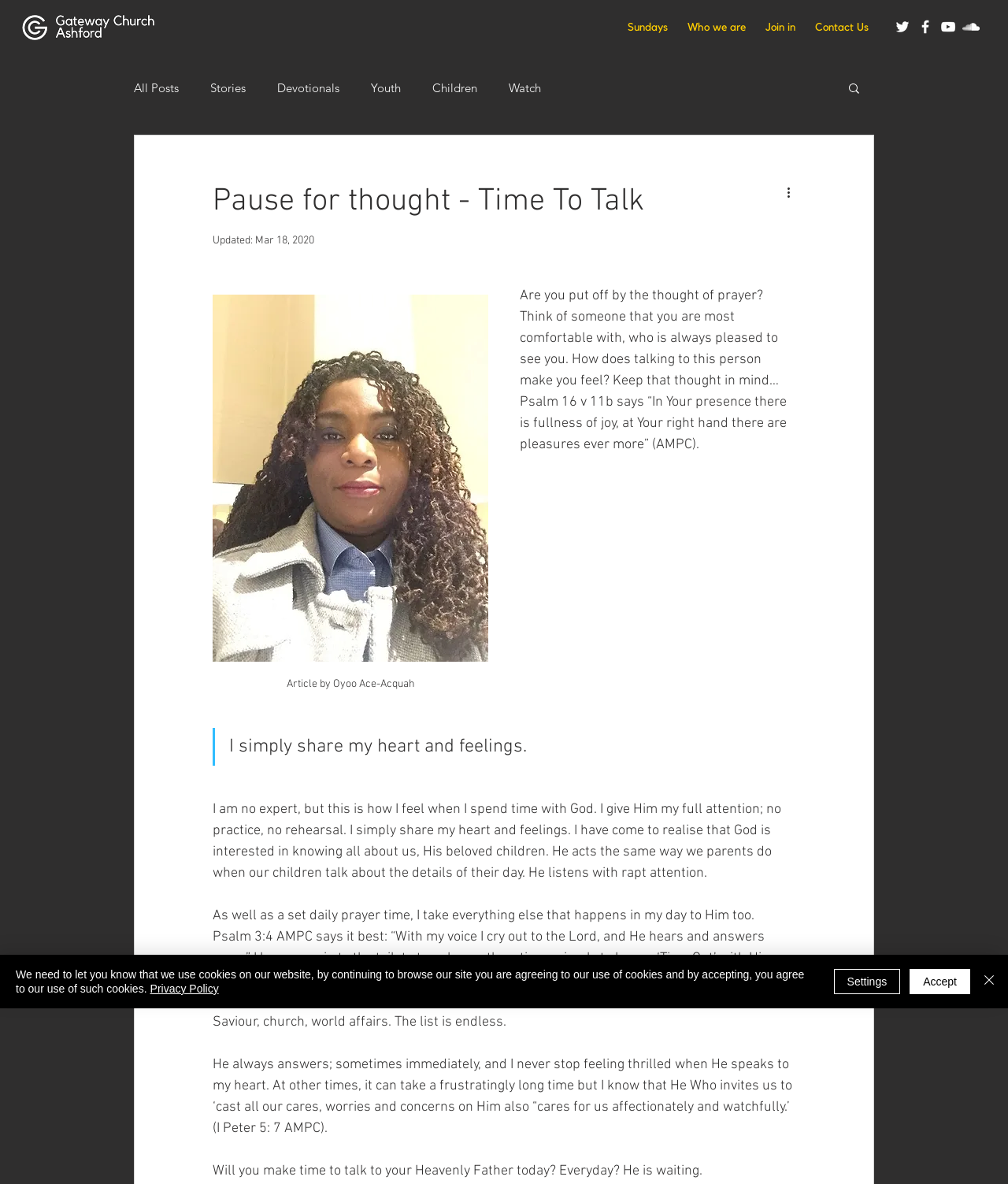Generate the main heading text from the webpage.

Pause for thought - Time To Talk